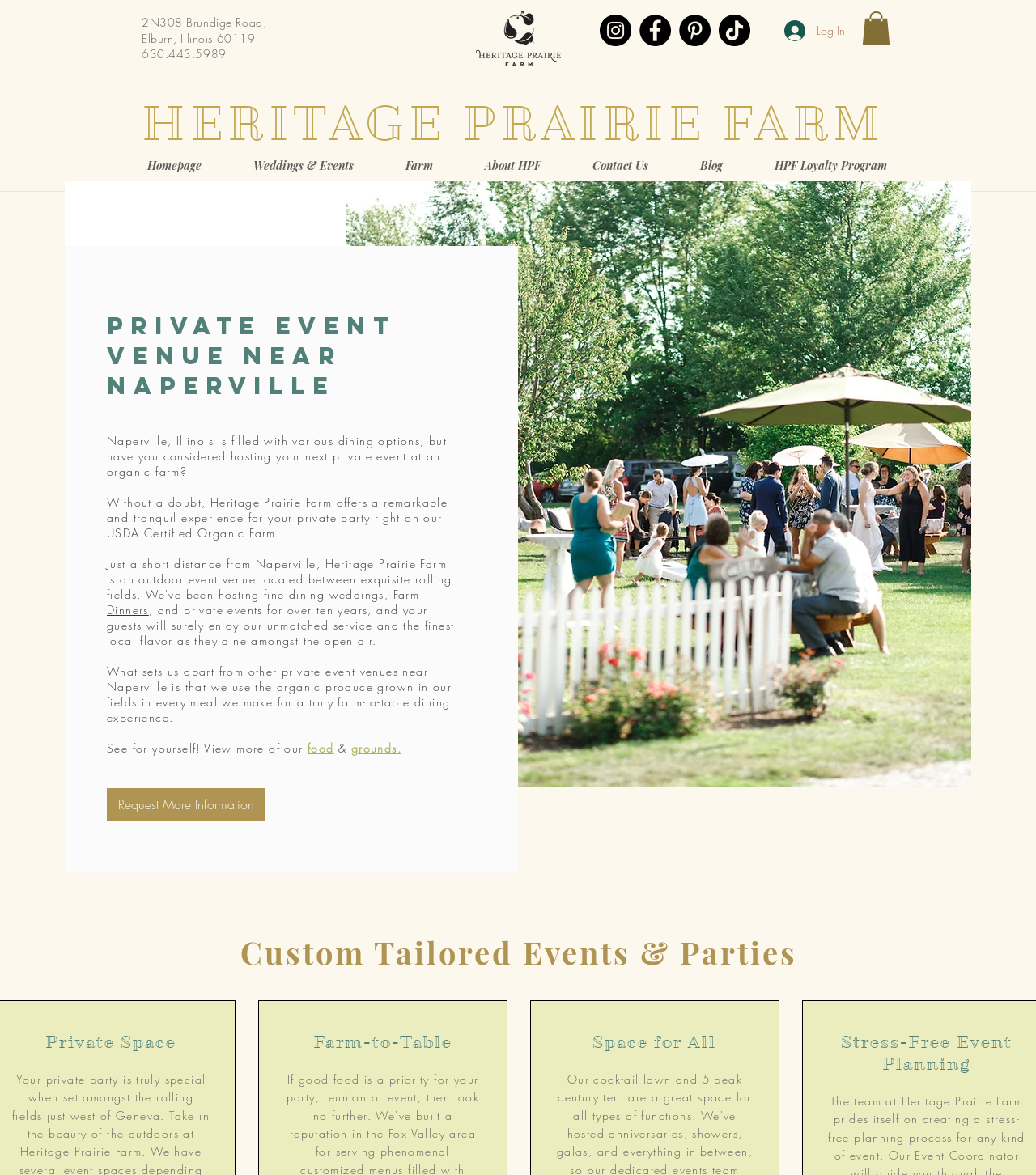Locate the bounding box of the UI element based on this description: "HPF Loyalty Program". Provide four float numbers between 0 and 1 as [left, top, right, bottom].

[0.723, 0.129, 0.881, 0.153]